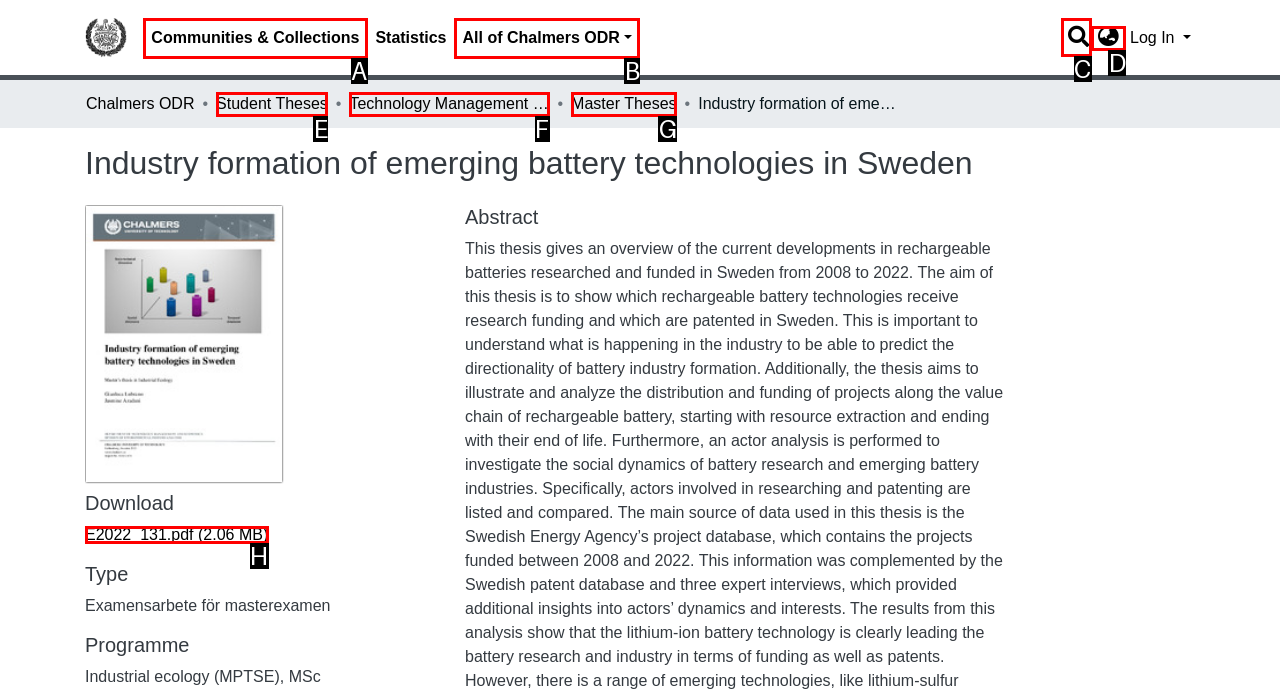From the choices given, find the HTML element that matches this description: All of Chalmers ODR. Answer with the letter of the selected option directly.

B